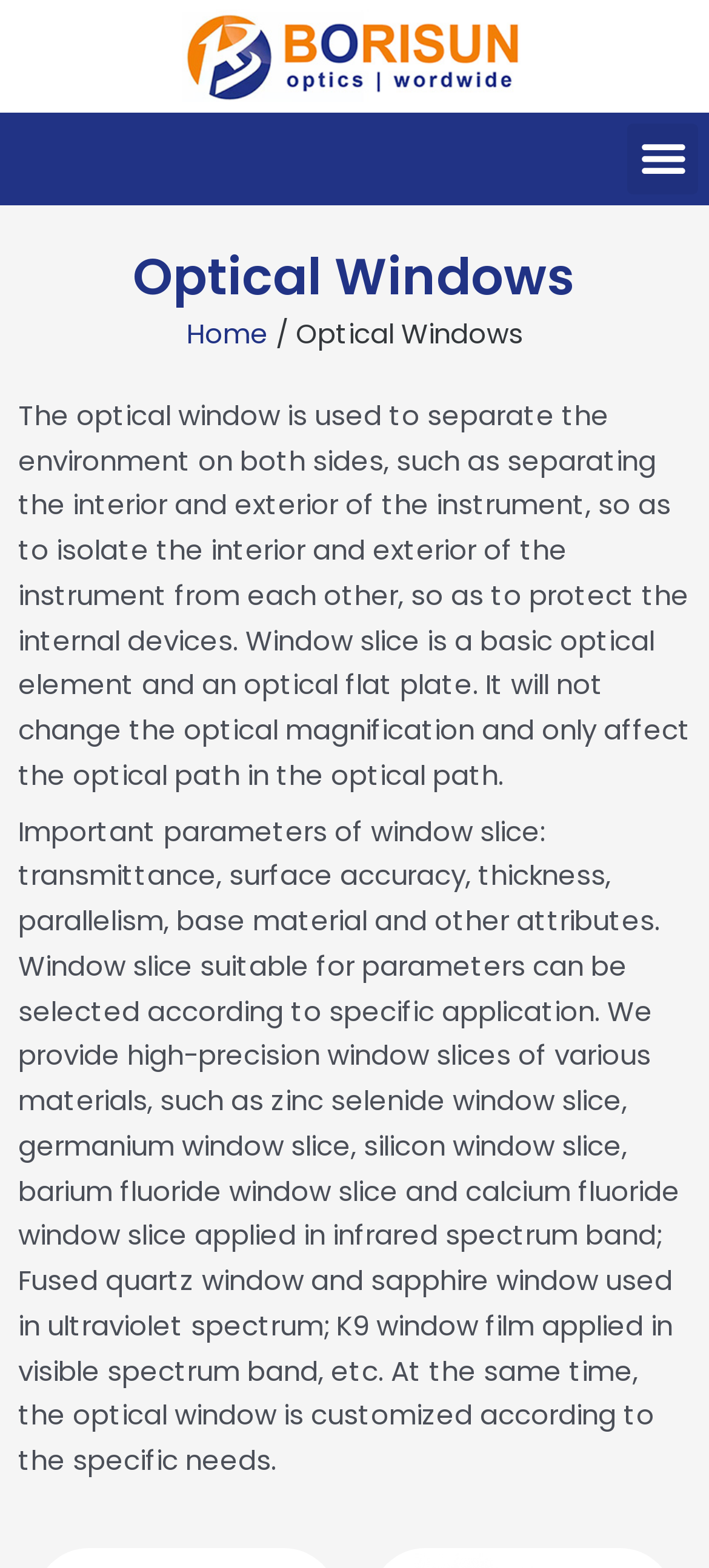What is the company logo?
Based on the image, answer the question with as much detail as possible.

The company logo is located at the top left corner of the webpage, and it is an image with the text 'BORISUN-LOGO'.